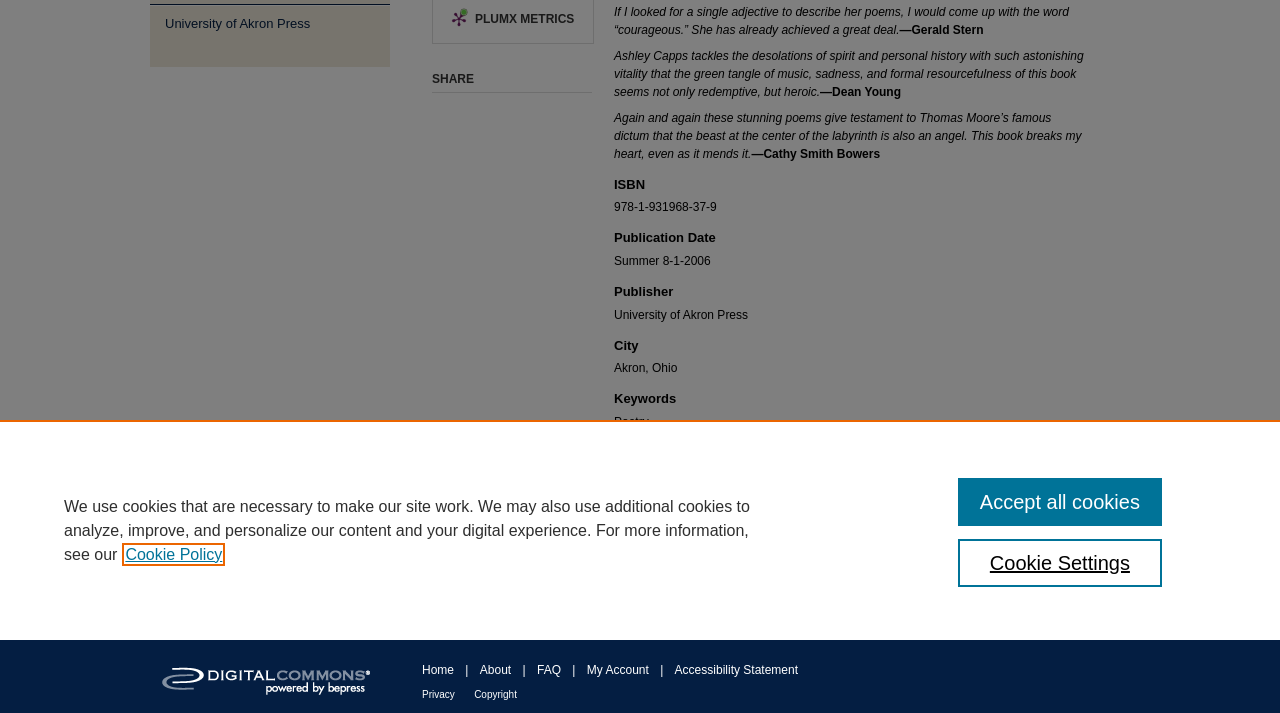Please determine the bounding box of the UI element that matches this description: People's Daily Search Details. The coordinates should be given as (top-left x, top-left y, bottom-right x, bottom-right y), with all values between 0 and 1.

None